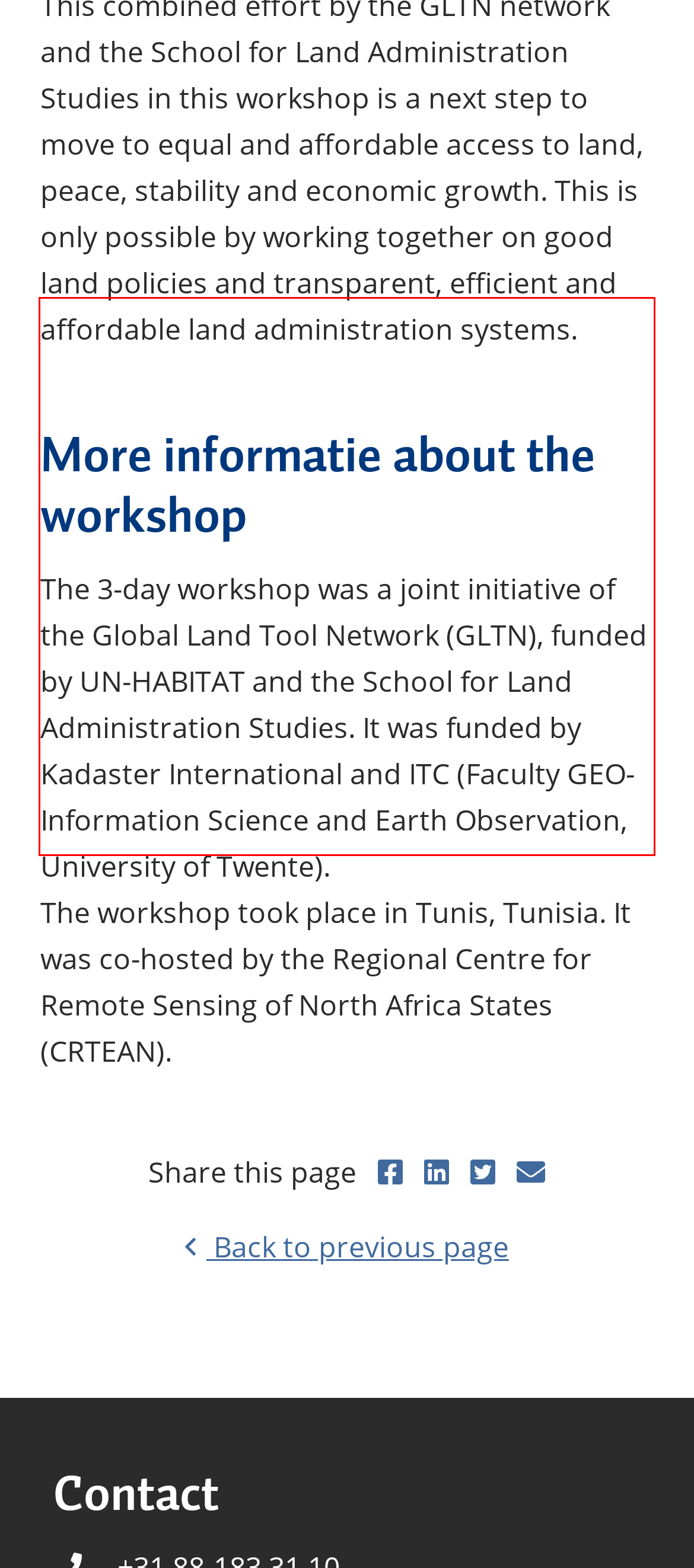Within the screenshot of the webpage, locate the red bounding box and use OCR to identify and provide the text content inside it.

The 3-day workshop was a joint initiative of the Global Land Tool Network (GLTN), funded by UN-HABITAT and the School for Land Administration Studies. It was funded by Kadaster International and ITC (Faculty GEO-Information Science and Earth Observation, University of Twente). The workshop took place in Tunis, Tunisia. It was co-hosted by the Regional Centre for Remote Sensing of North Africa States (CRTEAN).